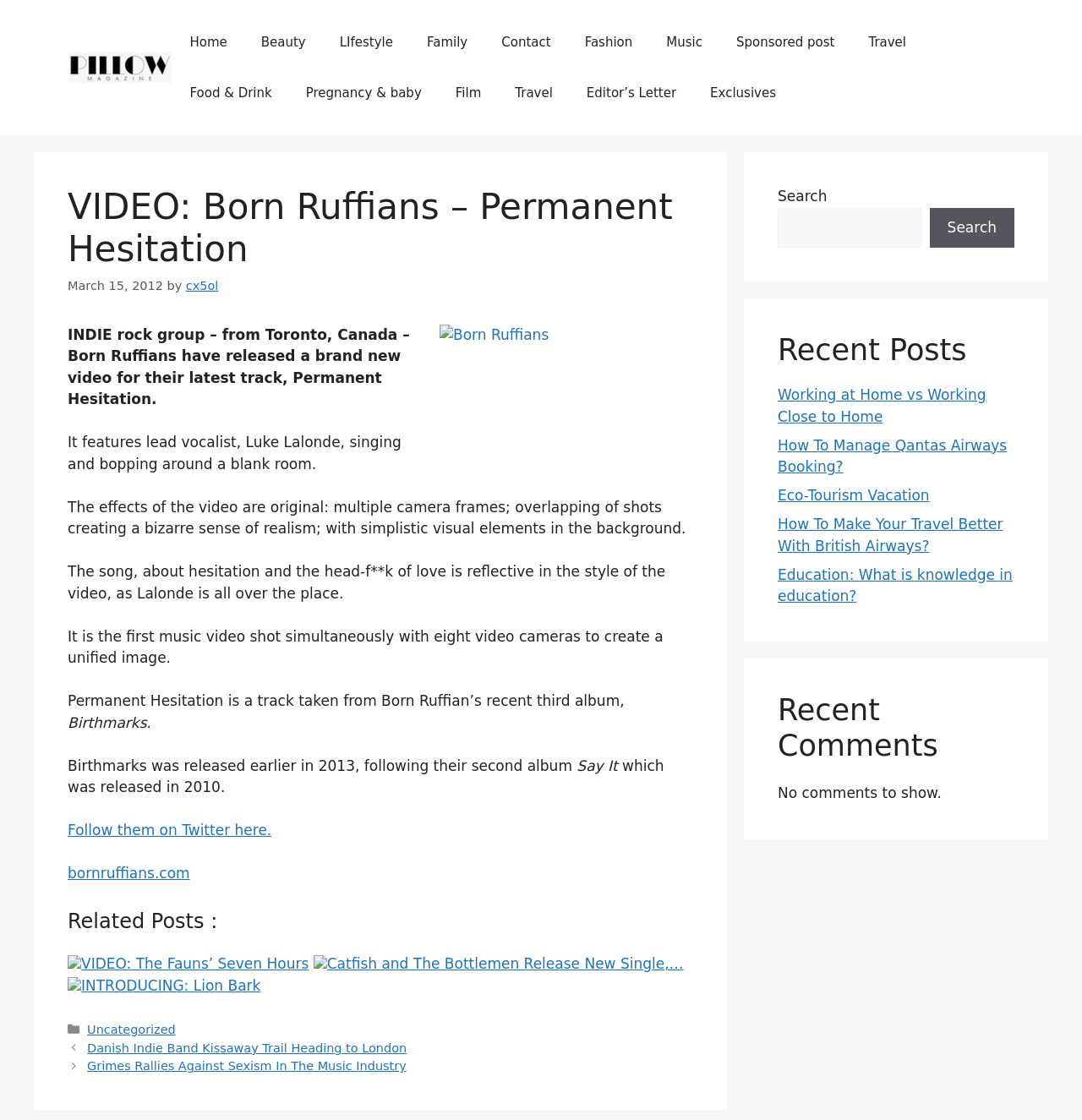Using the provided element description, identify the bounding box coordinates as (top-left x, top-left y, bottom-right x, bottom-right y). Ensure all values are between 0 and 1. Description: Jobs powered by

None